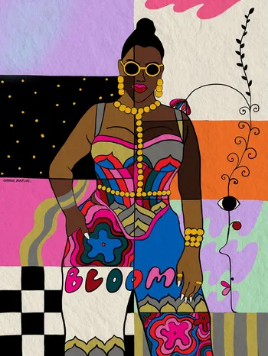What is the figure in the illustration wearing?
Use the information from the image to give a detailed answer to the question.

According to the caption, the figure in the illustration is accessorized with round sunglasses, which adds to their overall sense of style and personality.